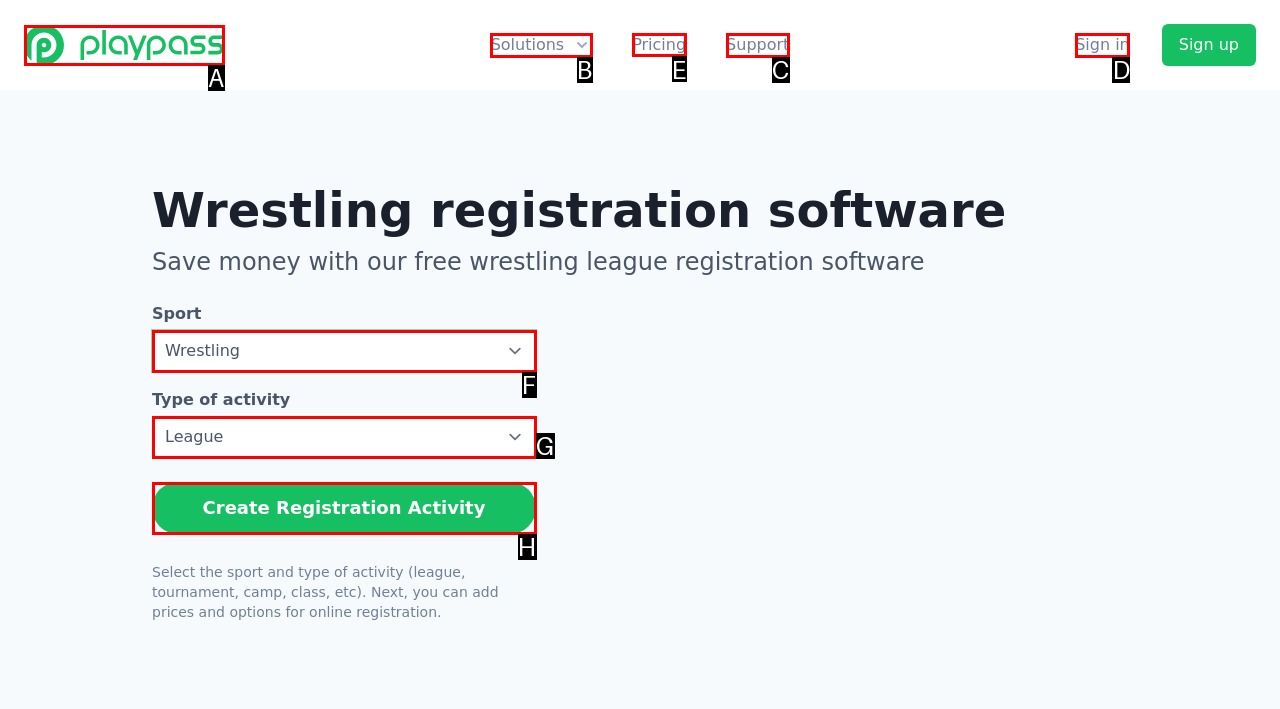Find the option you need to click to complete the following instruction: Go to the 'Pricing' page
Answer with the corresponding letter from the choices given directly.

E